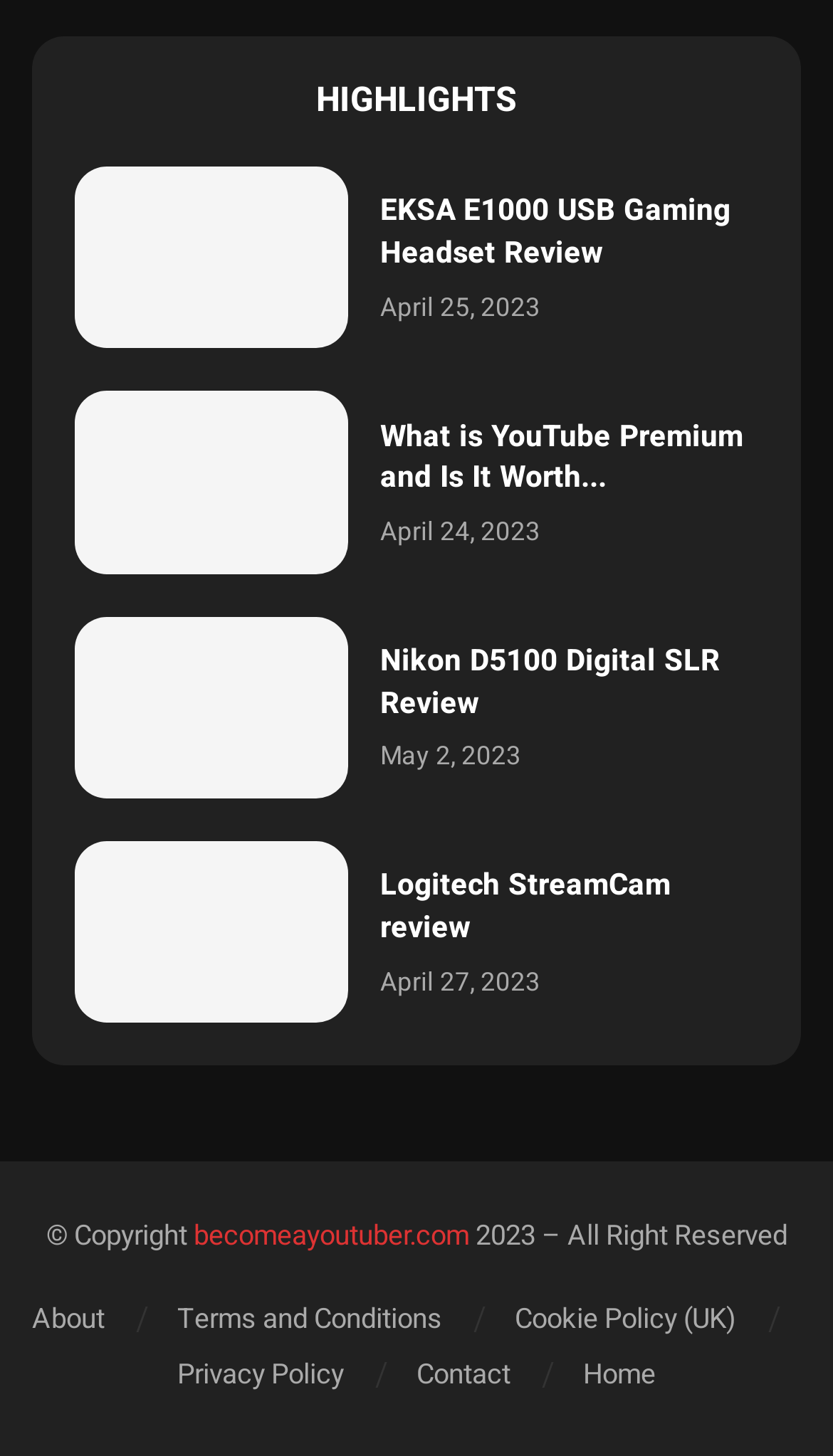Please locate the bounding box coordinates of the element's region that needs to be clicked to follow the instruction: "Go to the Home page". The bounding box coordinates should be provided as four float numbers between 0 and 1, i.e., [left, top, right, bottom].

[0.7, 0.93, 0.787, 0.958]